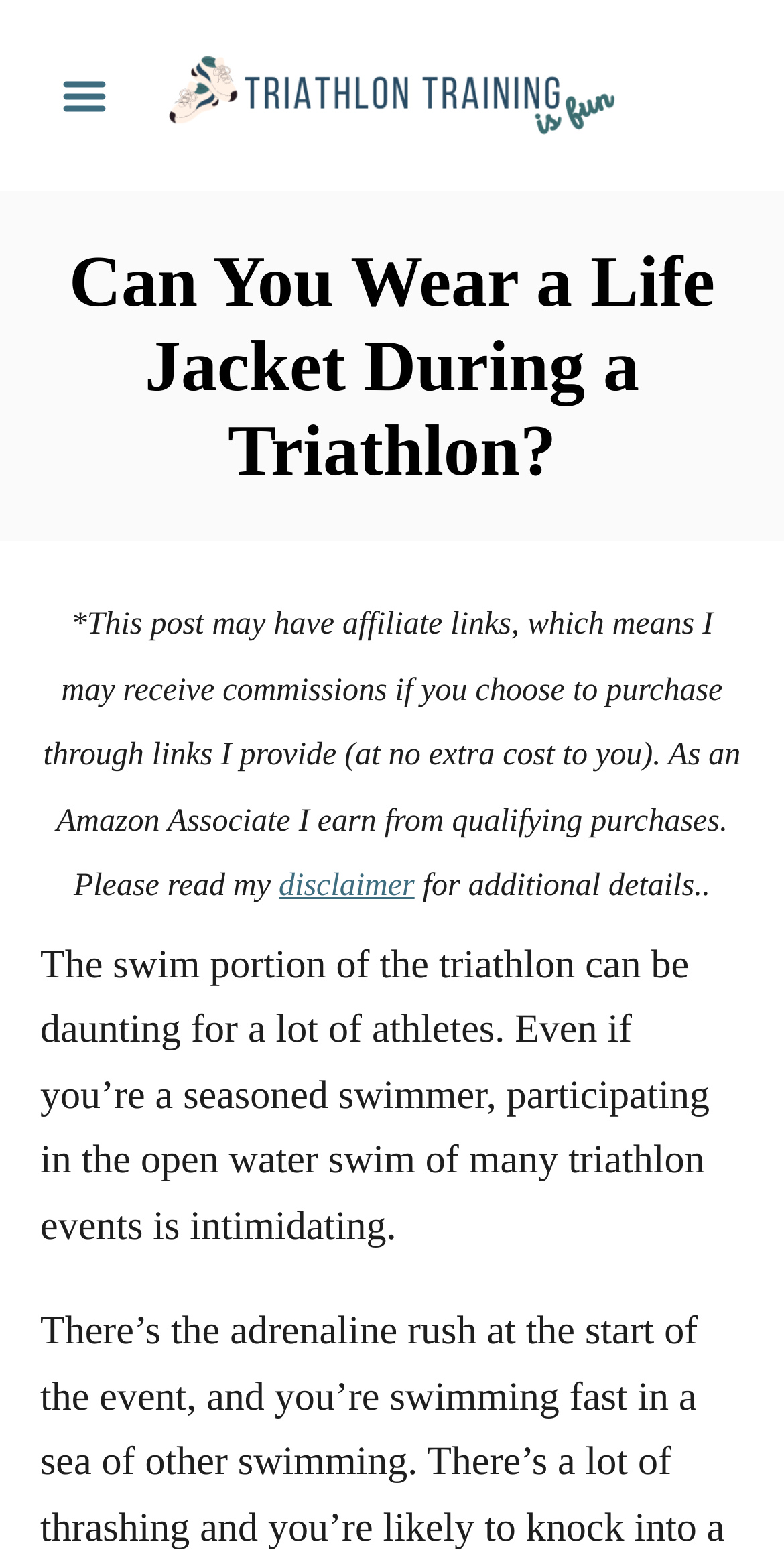Explain the webpage's layout and main content in detail.

The webpage is about triathlon training, specifically discussing whether athletes can wear a life jacket during a triathlon. At the top left corner, there is a button labeled "Menu" accompanied by a small image. Next to it, on the top center, is a link to "Triathlon Training is Fun" with a corresponding image. 

Below these elements, there is a main header section that spans almost the entire width of the page. The header contains a heading that asks the question "Can You Wear a Life Jacket During a Triathlon?" 

Underneath the header, there is a disclaimer section that takes up about half of the page's height. This section contains a block of text explaining affiliate links and commissions, followed by a link to a disclaimer page and additional details. 

Below the disclaimer section, there is a paragraph of text that discusses the challenges of the swim portion of a triathlon, even for seasoned swimmers. This text is positioned near the bottom of the page, taking up about a quarter of the page's height.